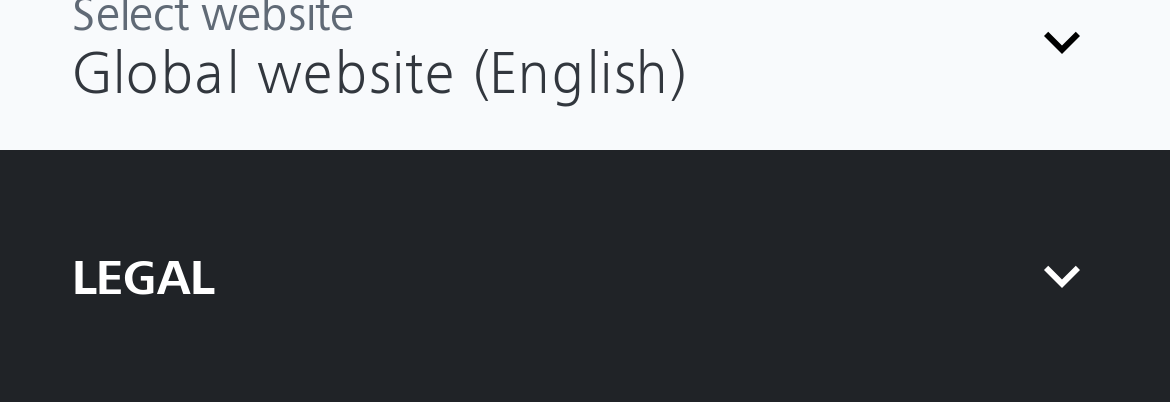How many links are in the top section?
Using the visual information, answer the question in a single word or phrase.

2